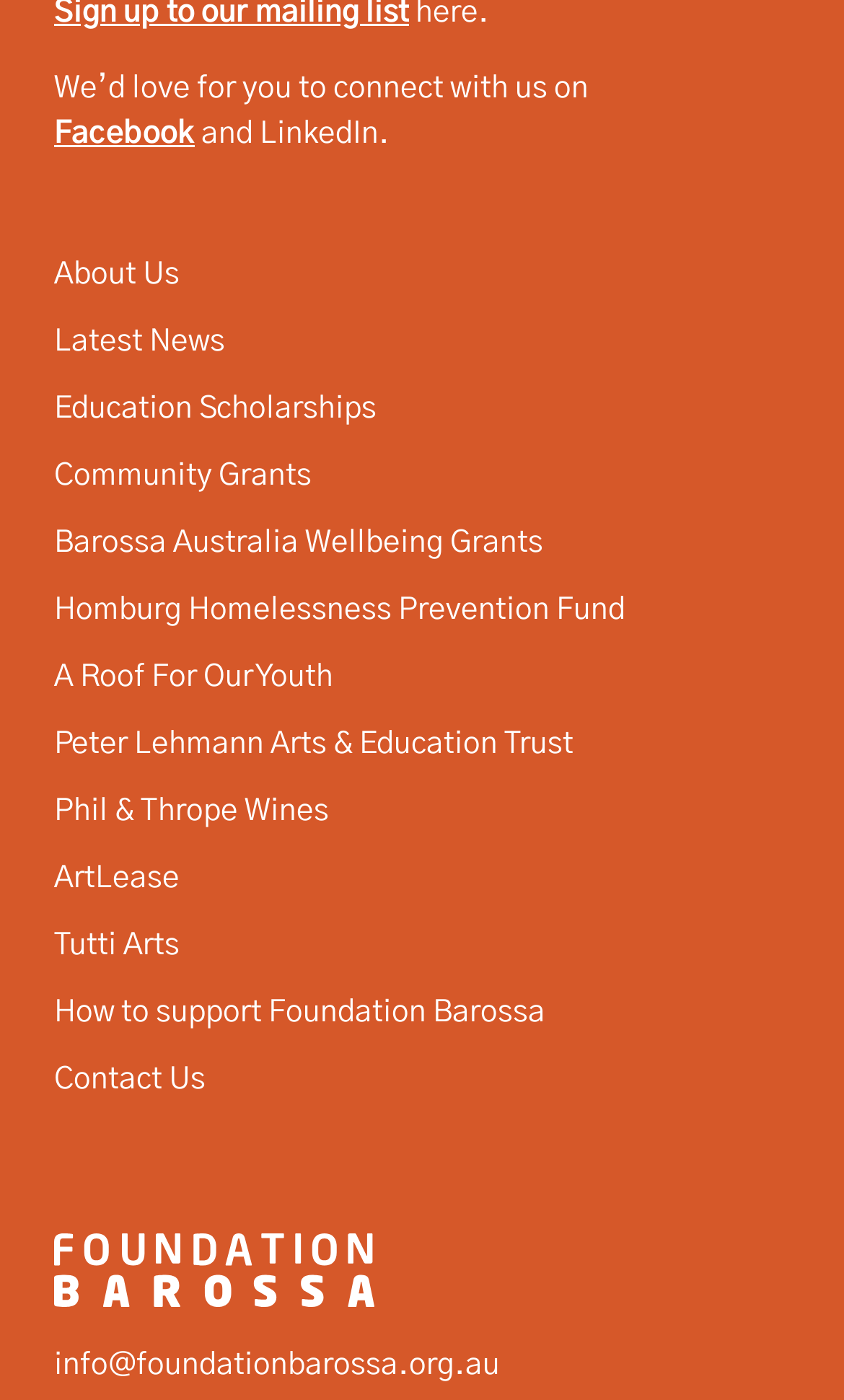What is the name of the trust related to arts and education?
Please craft a detailed and exhaustive response to the question.

The webpage has a link 'Peter Lehmann Arts & Education Trust' which is related to arts and education, hence the answer is Peter Lehmann Arts & Education Trust.